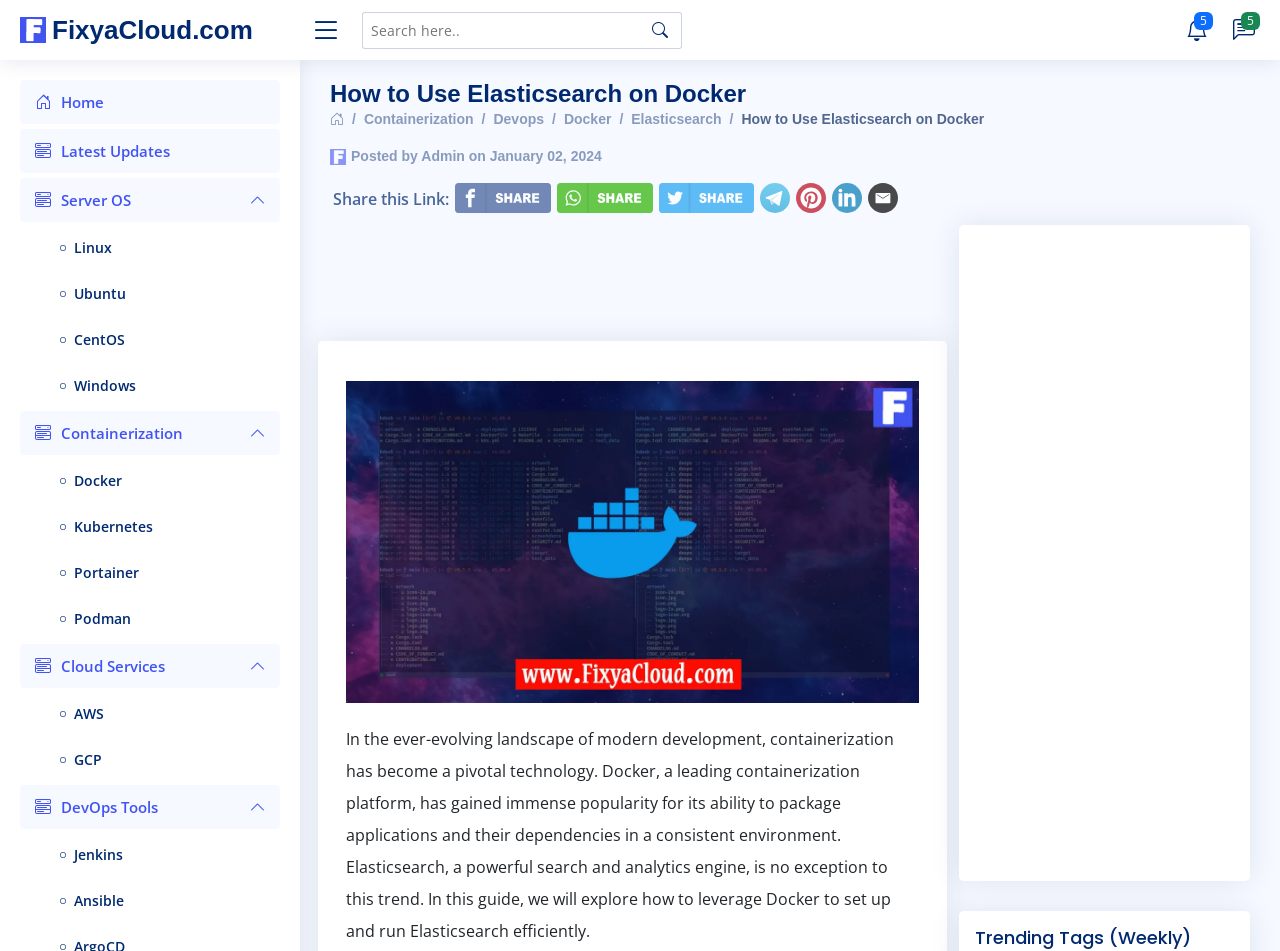Please identify the bounding box coordinates of where to click in order to follow the instruction: "Share to Facebook".

[0.355, 0.192, 0.43, 0.224]